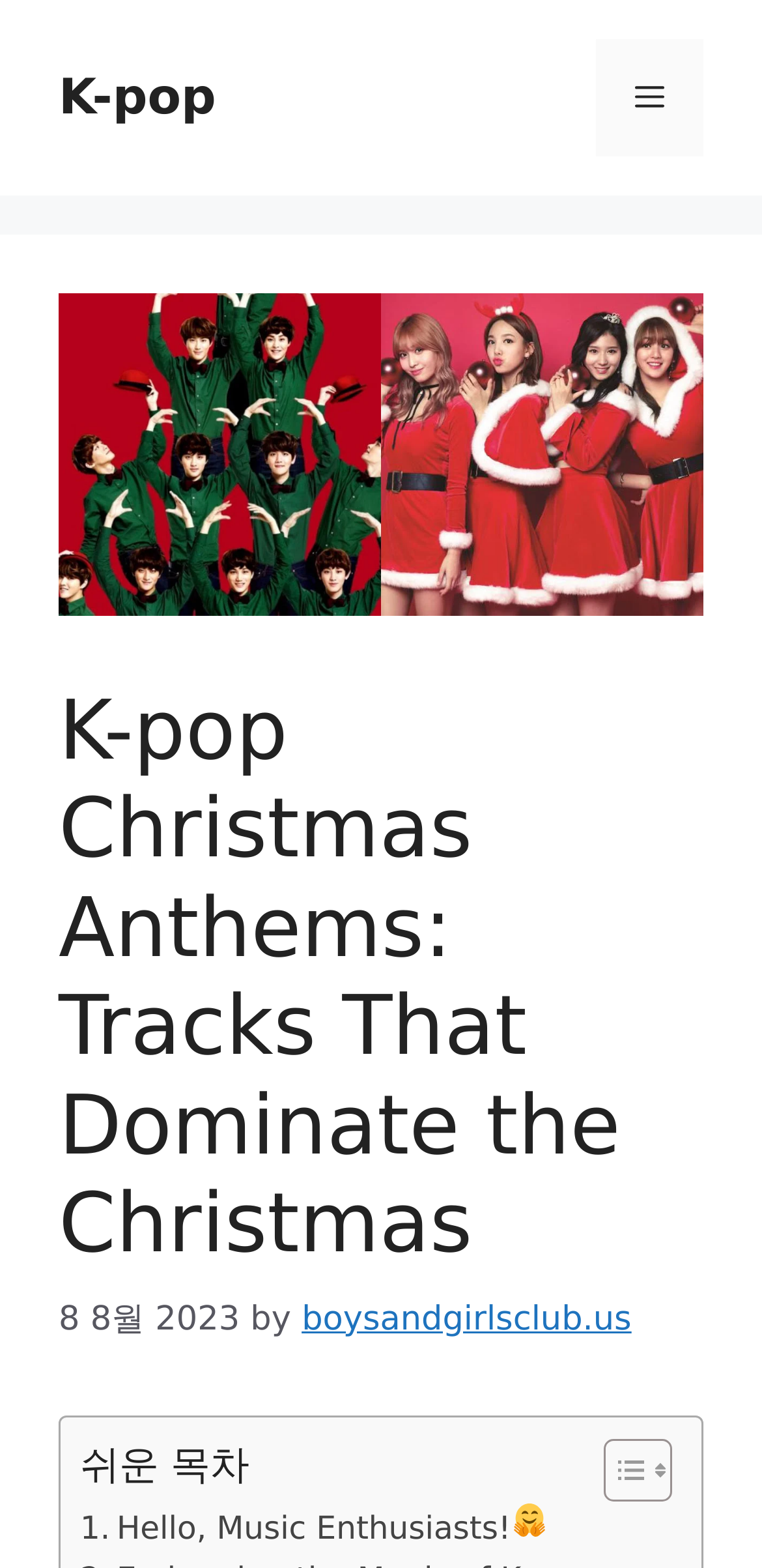Use a single word or phrase to answer the following:
What is the symbol at the end of the greeting?

🤗